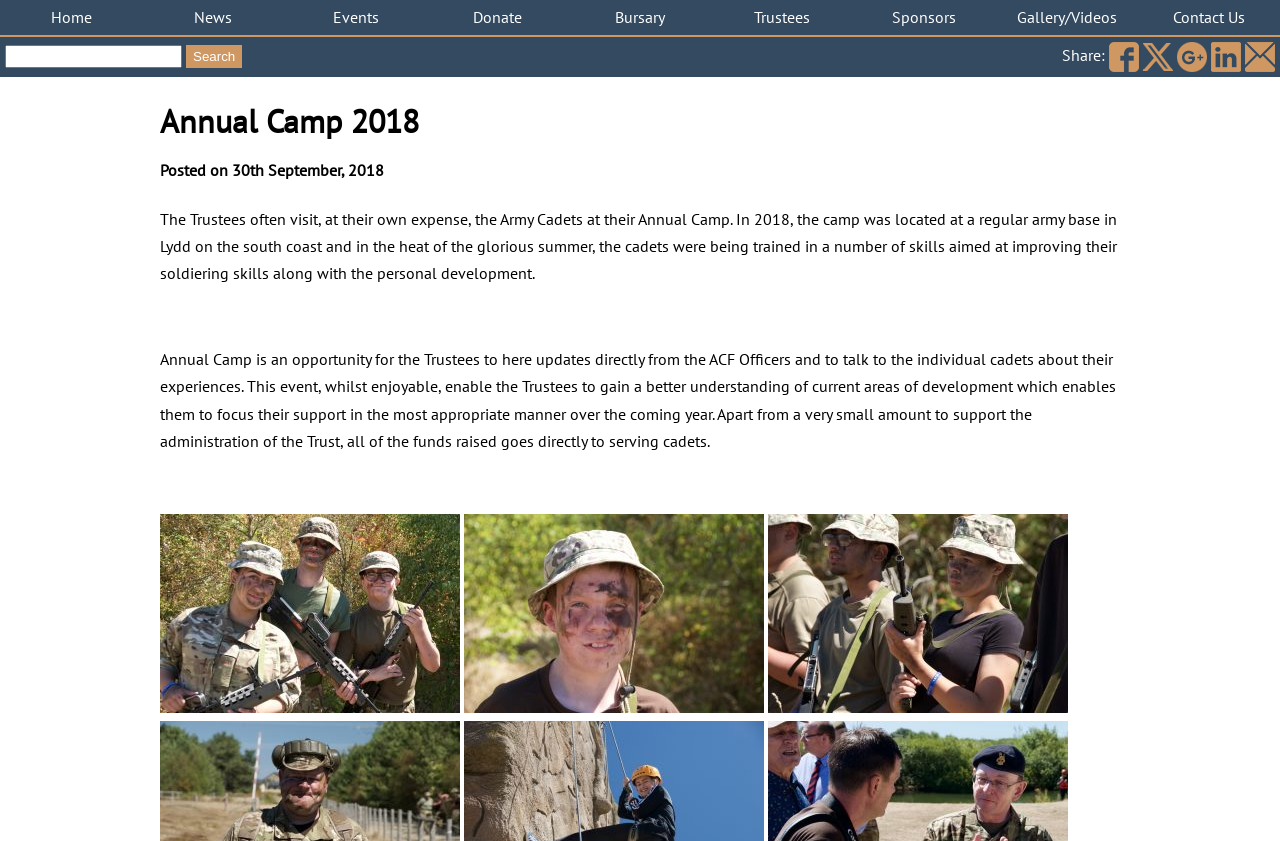Where was the Annual Camp 2018 located? Refer to the image and provide a one-word or short phrase answer.

Lydd on the south coast